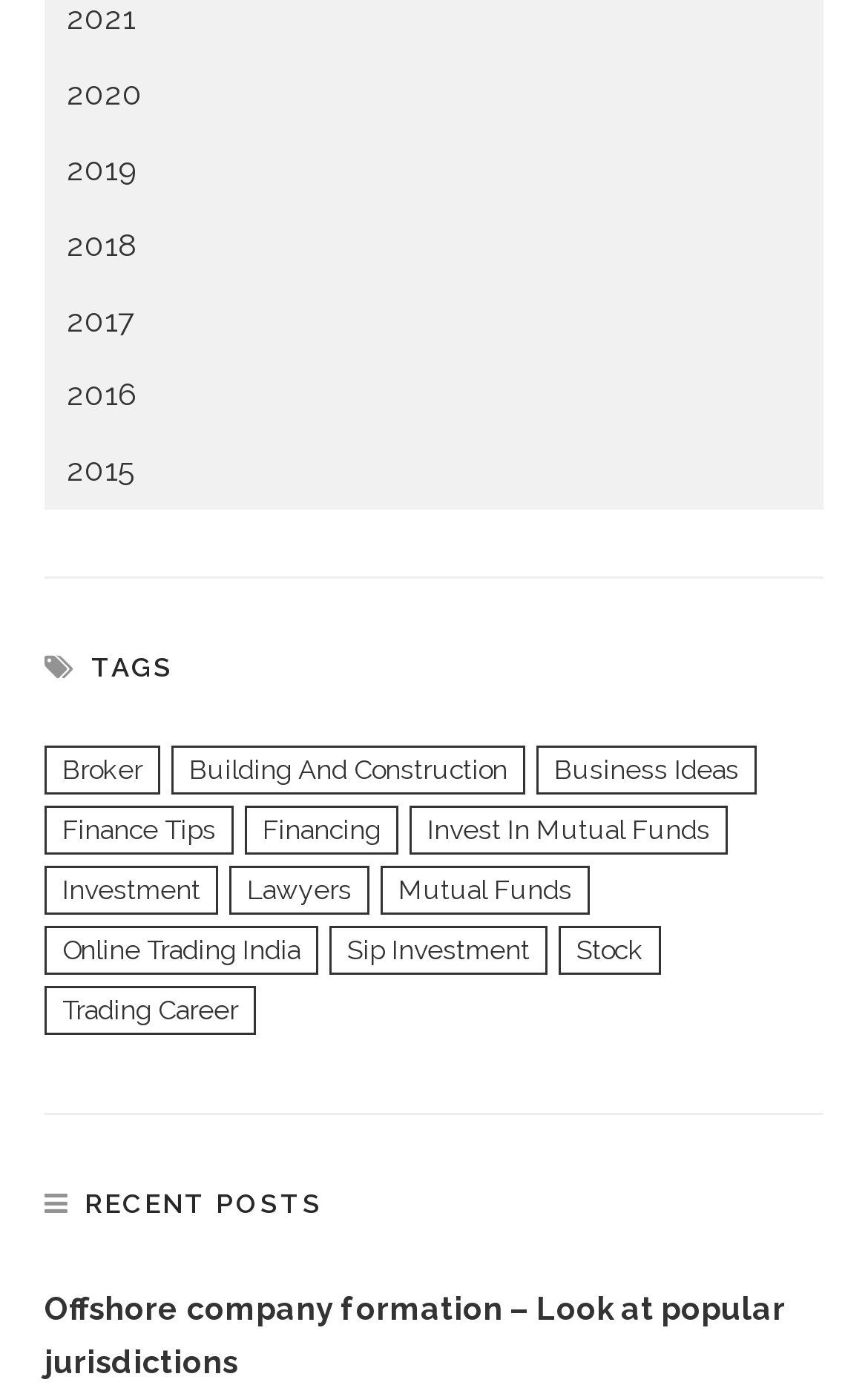What is the category of the link 'online trading India'?
Deliver a detailed and extensive answer to the question.

The link 'online trading India (1 item)' is located at [0.051, 0.666, 0.367, 0.701]. Based on the context and surrounding links, it can be inferred that this link belongs to the category of Finance.